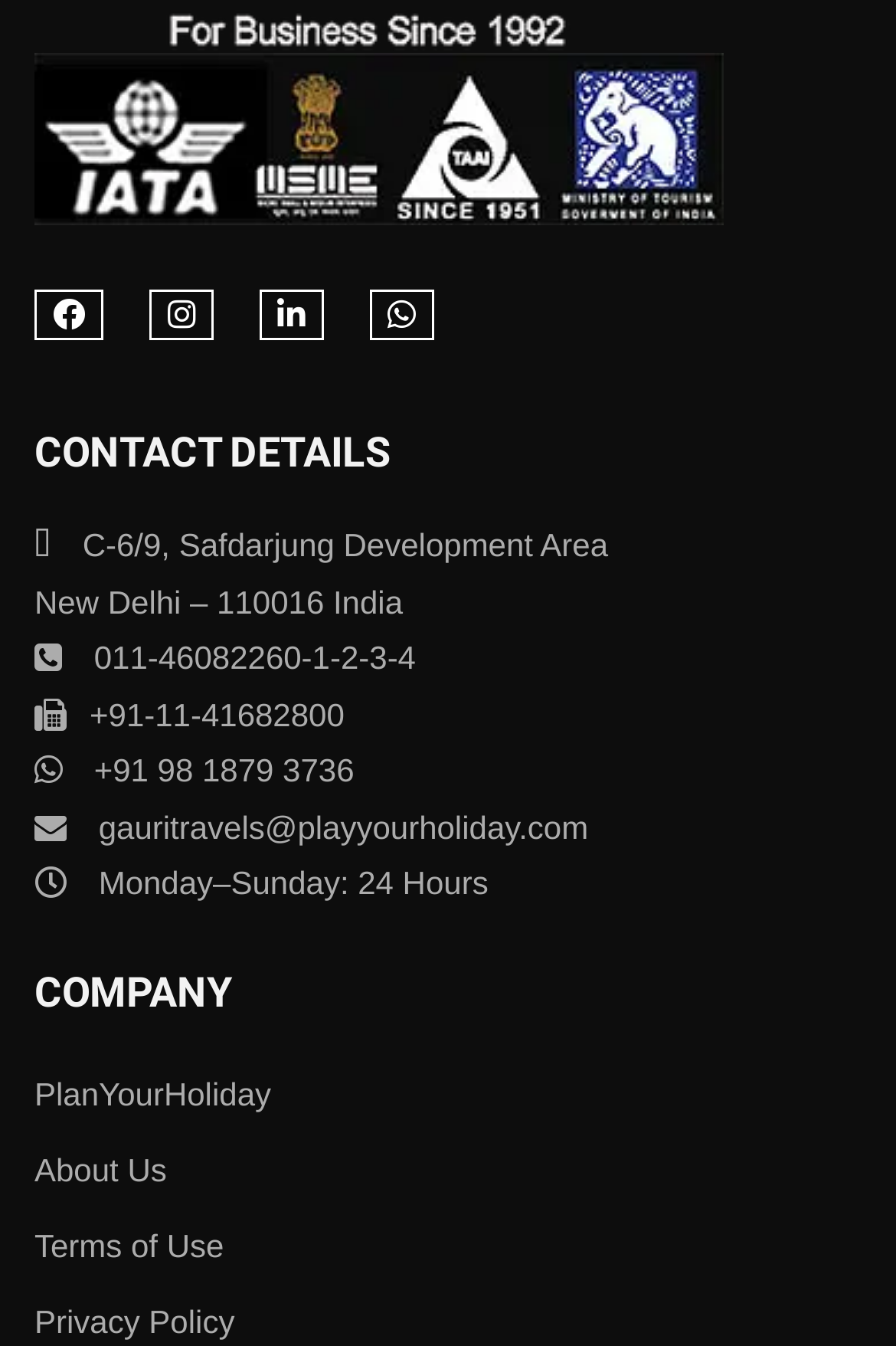Identify the bounding box coordinates of the part that should be clicked to carry out this instruction: "Go to PlanYourHoliday".

[0.038, 0.799, 0.303, 0.826]